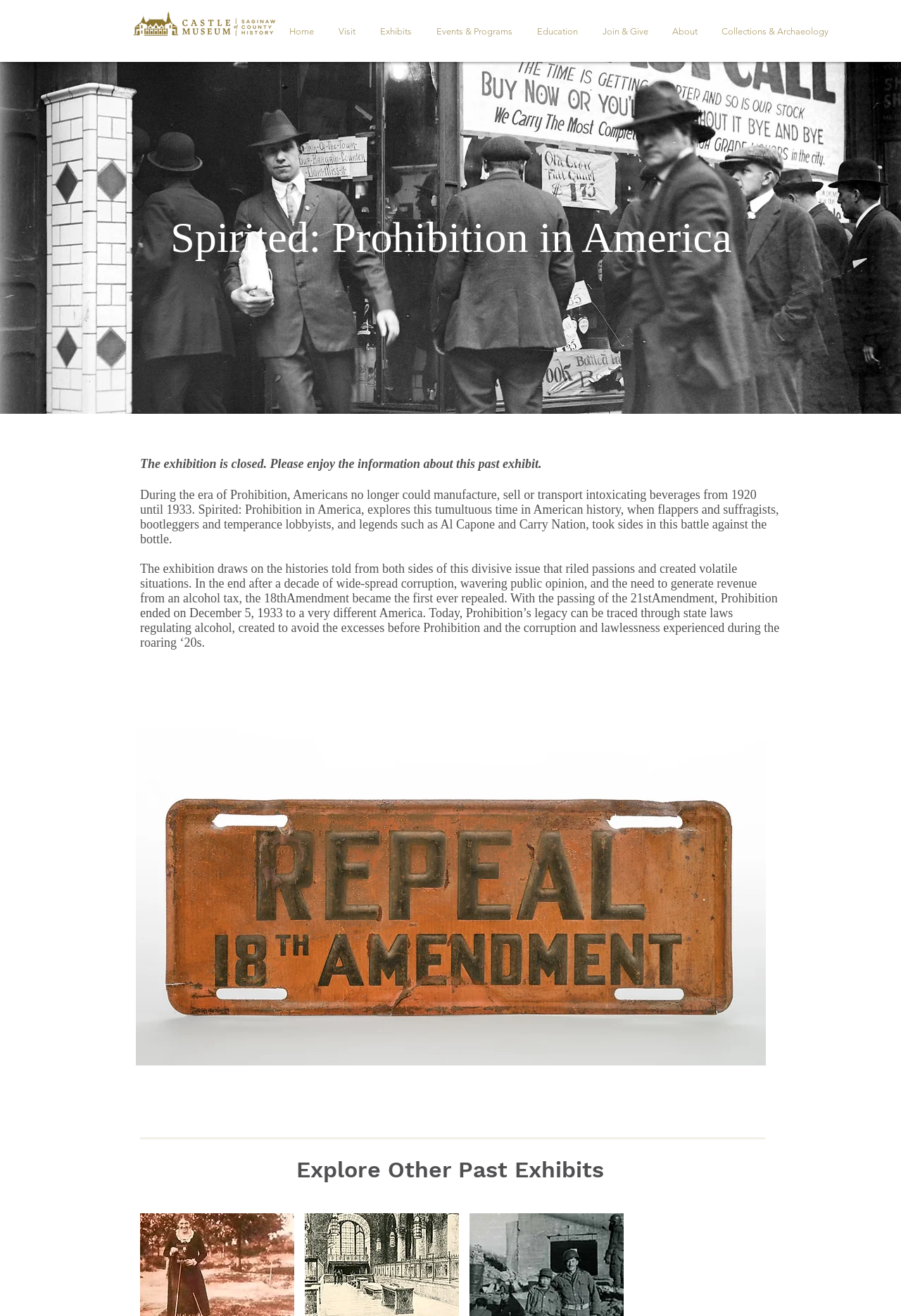Provide your answer in a single word or phrase: 
What is the current status of the exhibition?

Closed